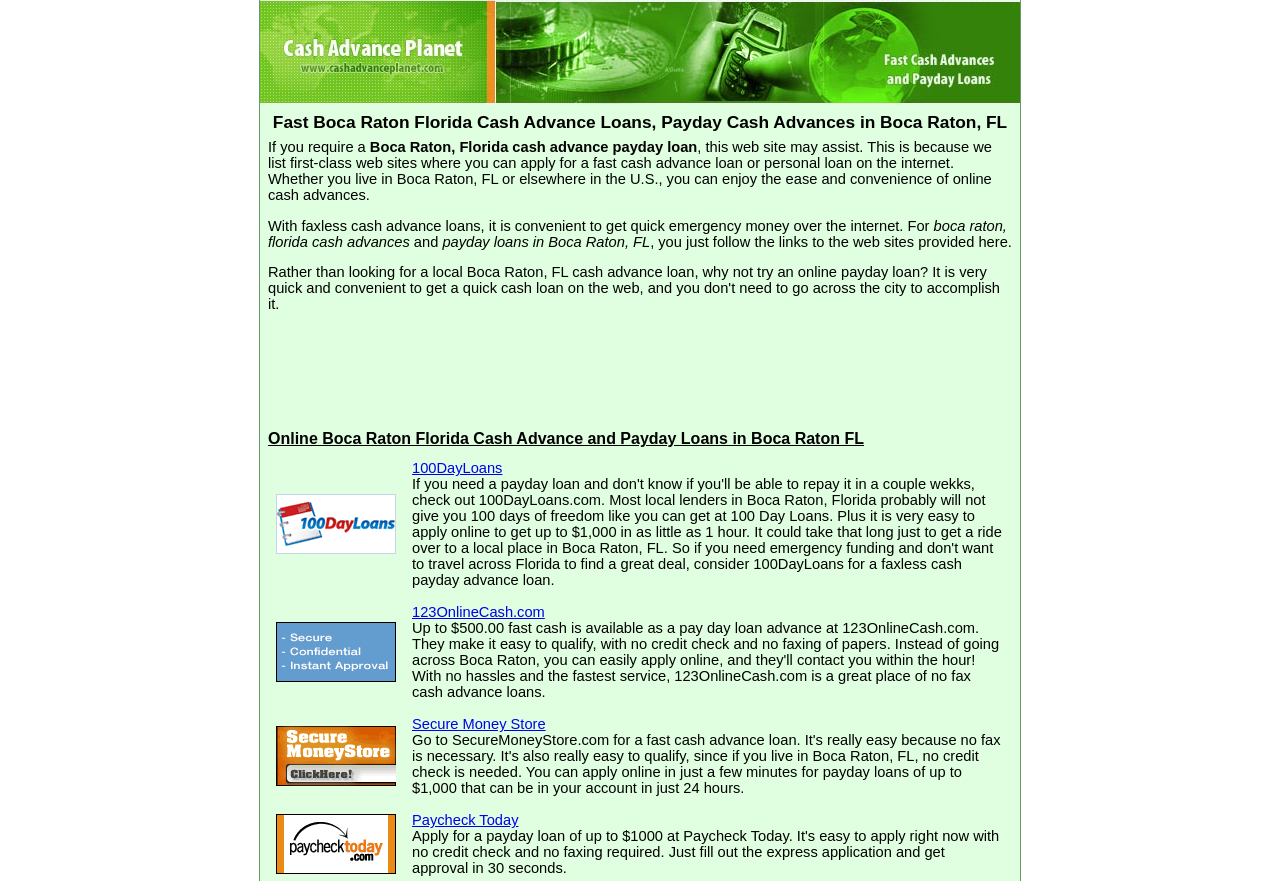Specify the bounding box coordinates (top-left x, top-left y, bottom-right x, bottom-right y) of the UI element in the screenshot that matches this description: Paycheck Today

[0.322, 0.922, 0.405, 0.94]